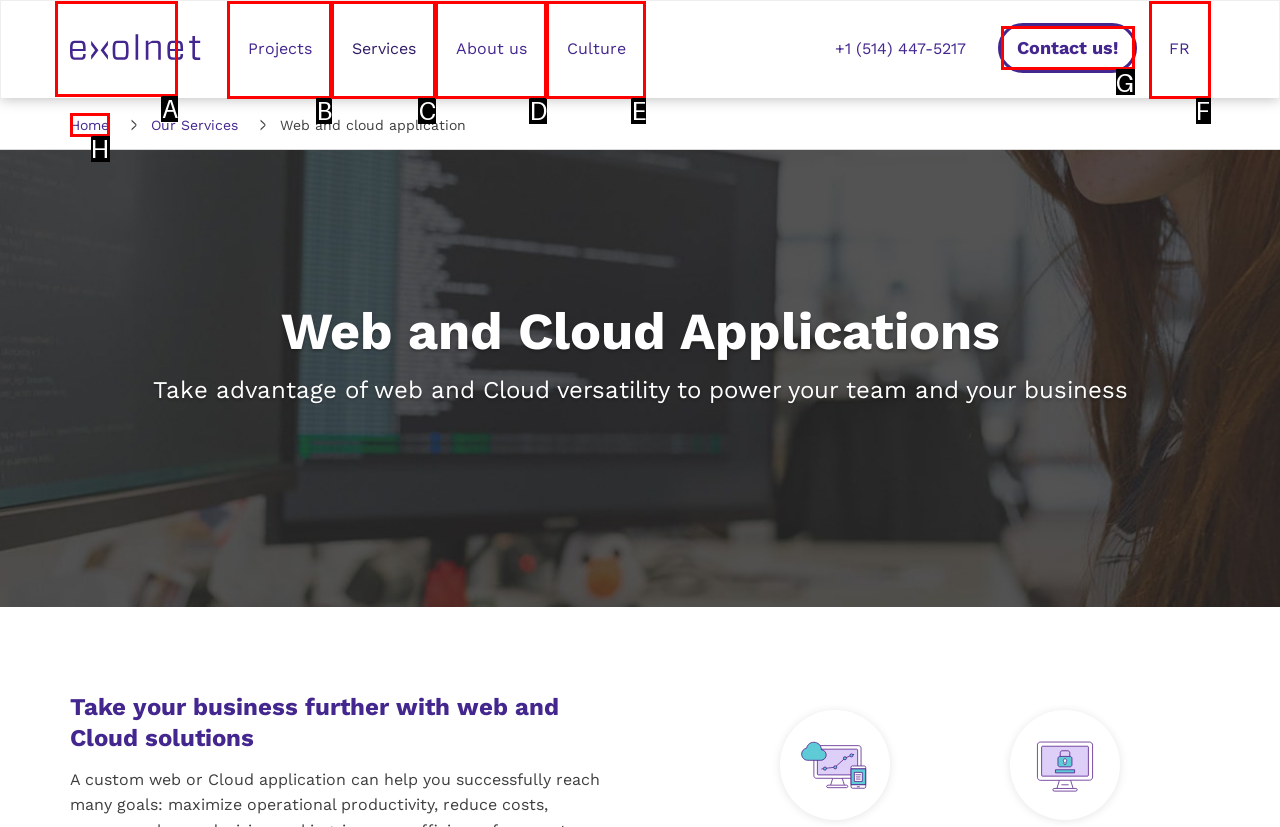Tell me which one HTML element best matches the description: Home
Answer with the option's letter from the given choices directly.

H